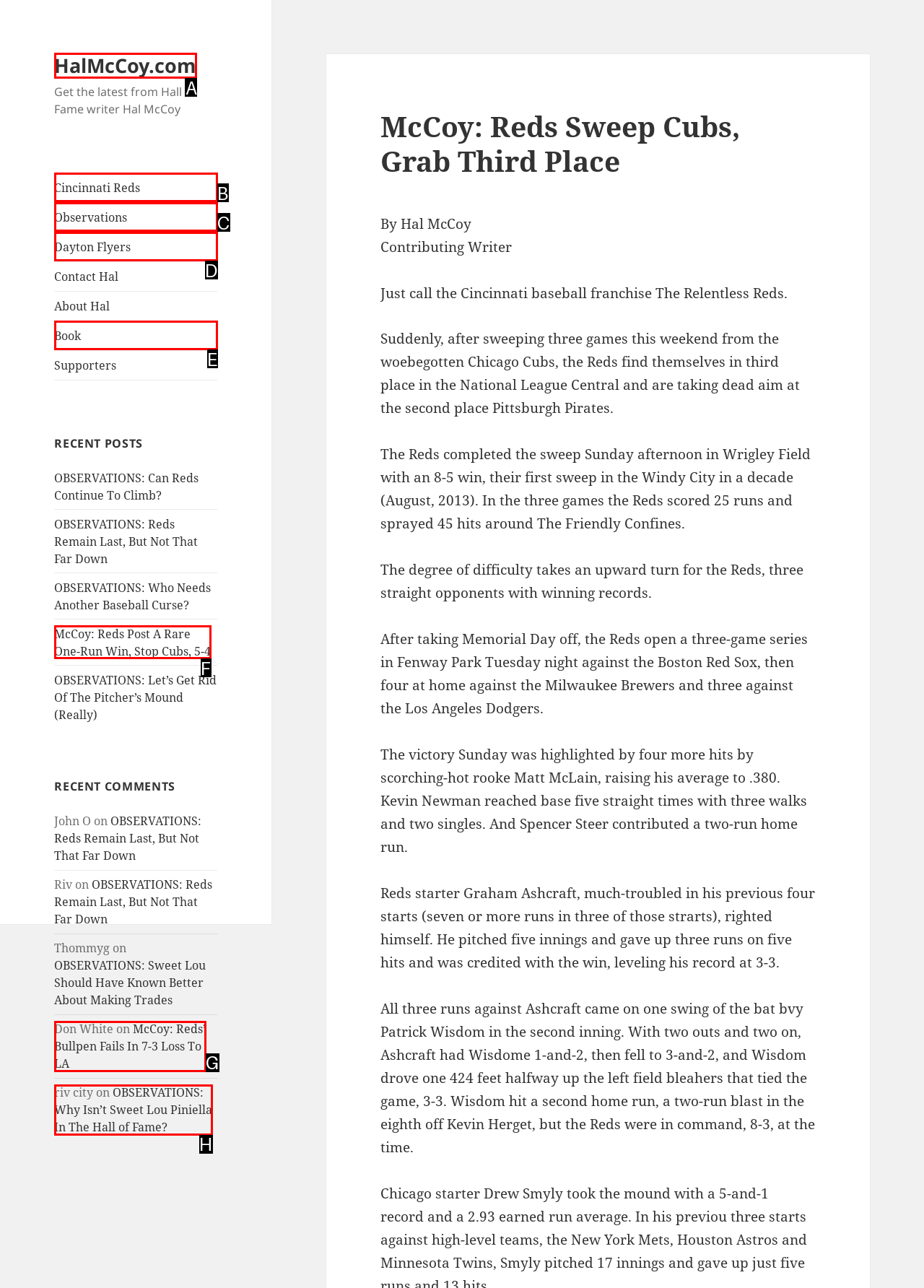Find the appropriate UI element to complete the task: Follow on Twitter. Indicate your choice by providing the letter of the element.

None